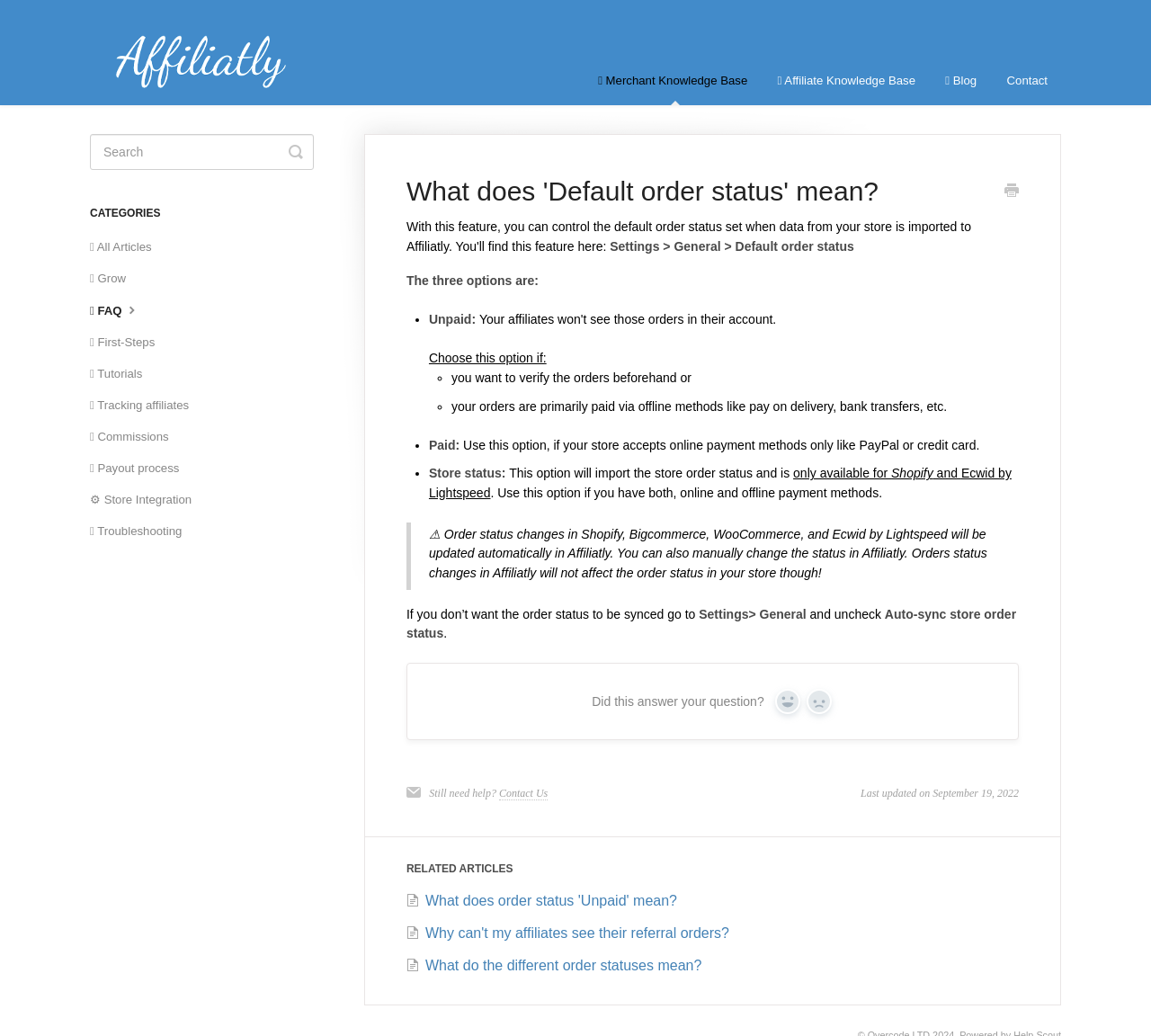Please respond to the question using a single word or phrase:
How many related articles are listed?

3